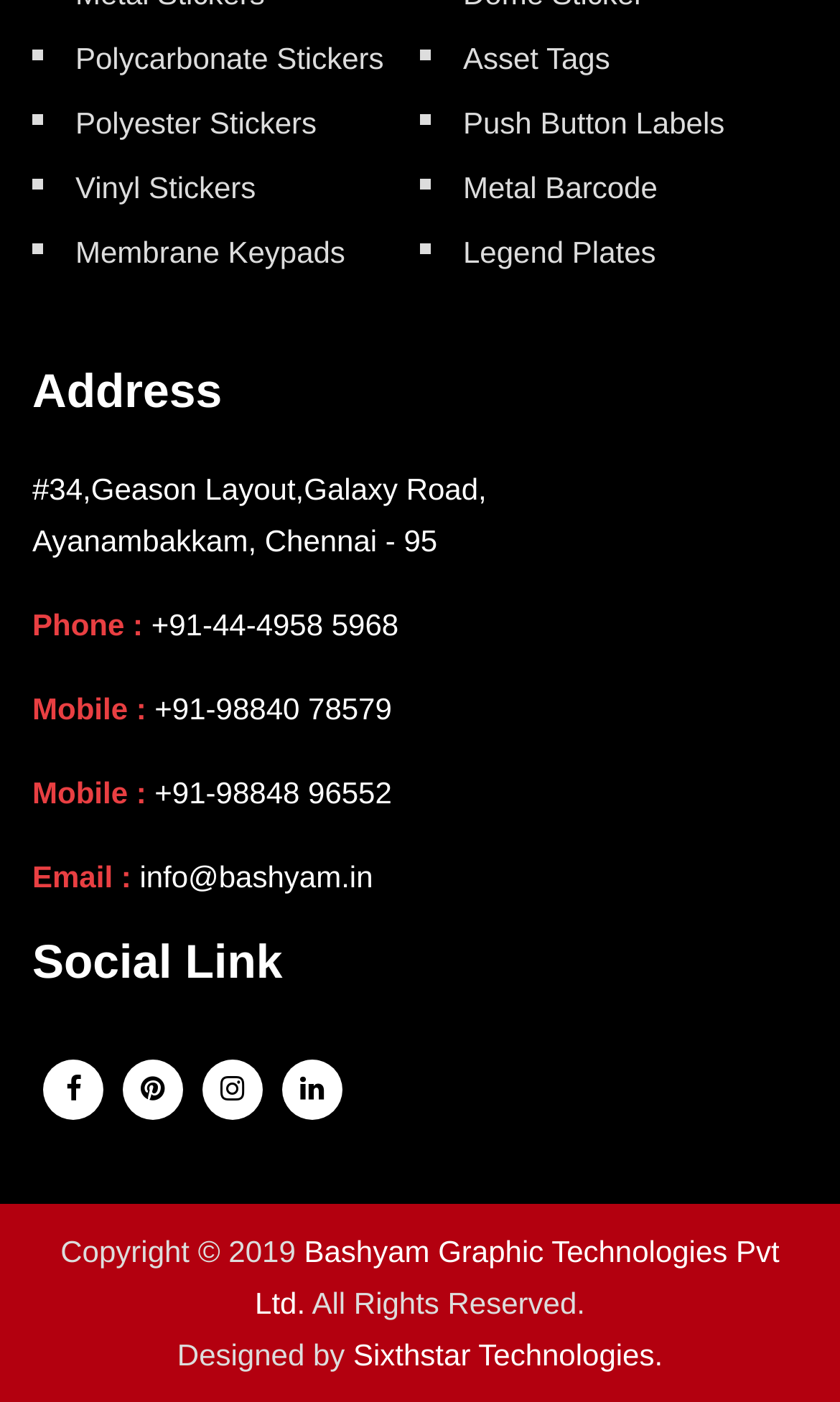Provide a one-word or short-phrase answer to the question:
What social media platforms does the company have?

Facebook, Pinterest, Instagram, LinkedIn